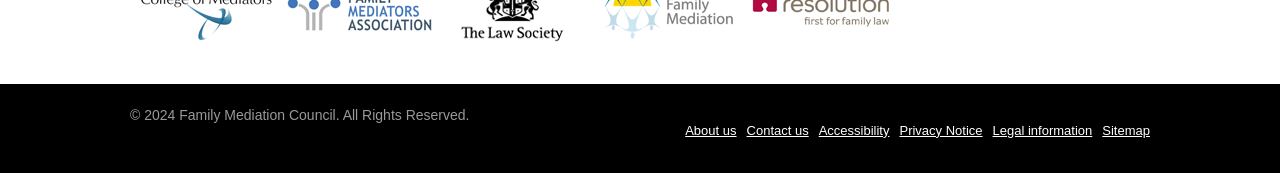Please determine the bounding box coordinates of the element to click on in order to accomplish the following task: "view Legal information". Ensure the coordinates are four float numbers ranging from 0 to 1, i.e., [left, top, right, bottom].

[0.775, 0.709, 0.853, 0.796]